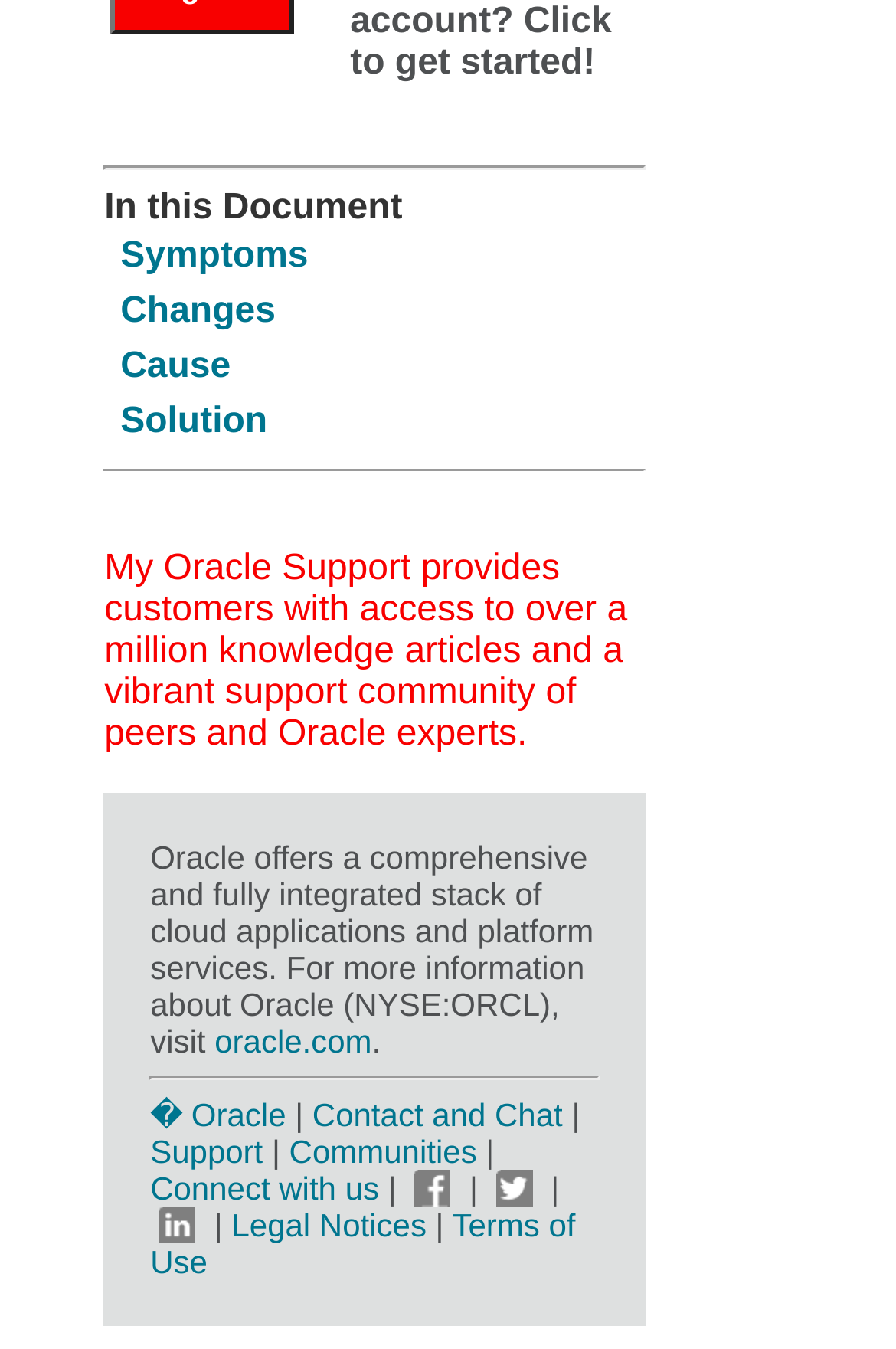Find the bounding box coordinates of the element you need to click on to perform this action: 'Visit oracle.com'. The coordinates should be represented by four float values between 0 and 1, in the format [left, top, right, bottom].

[0.239, 0.758, 0.415, 0.786]